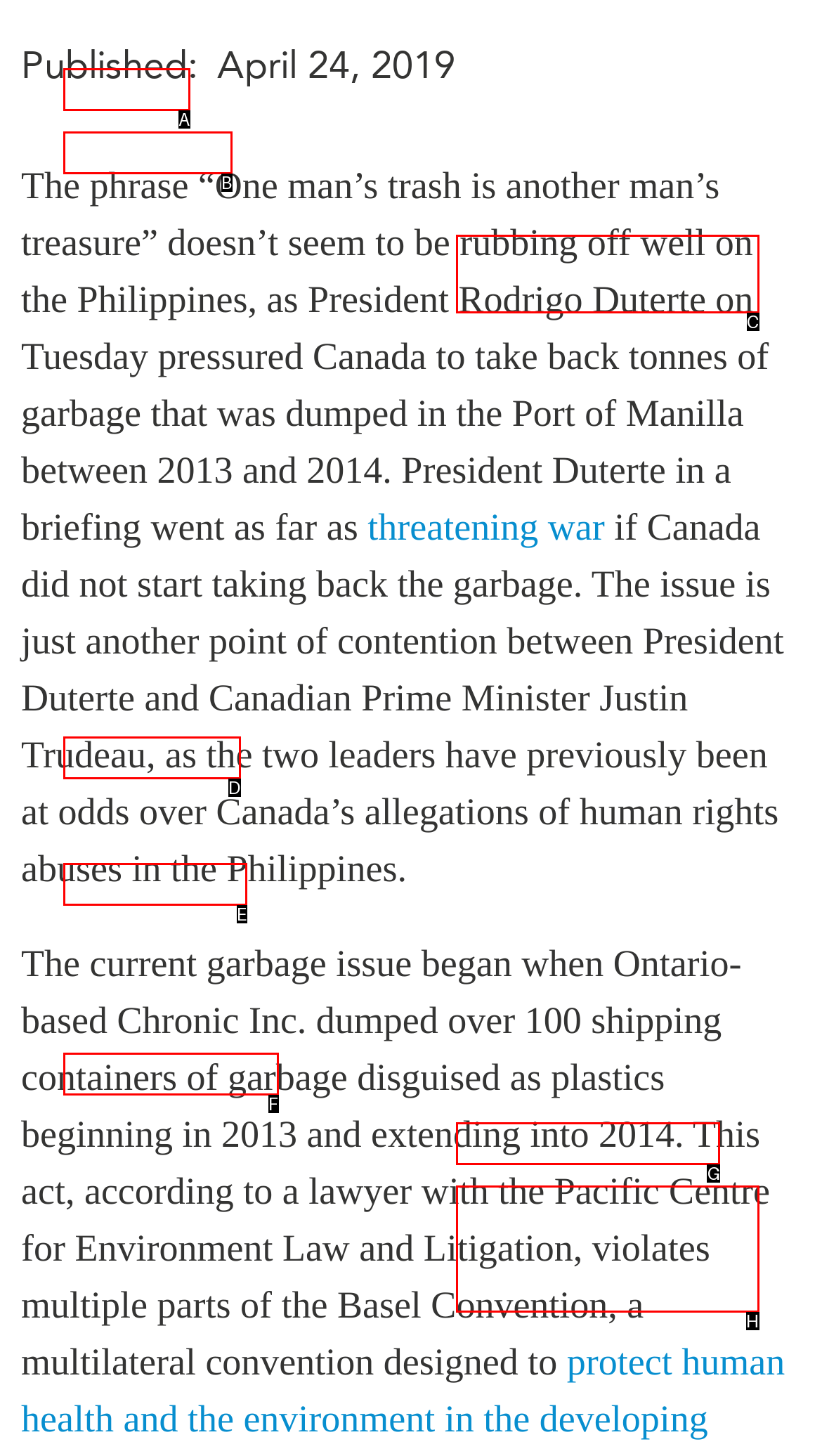Match the description: APEC-Canada Growing Business Partnership (MSMEs) to the correct HTML element. Provide the letter of your choice from the given options.

H